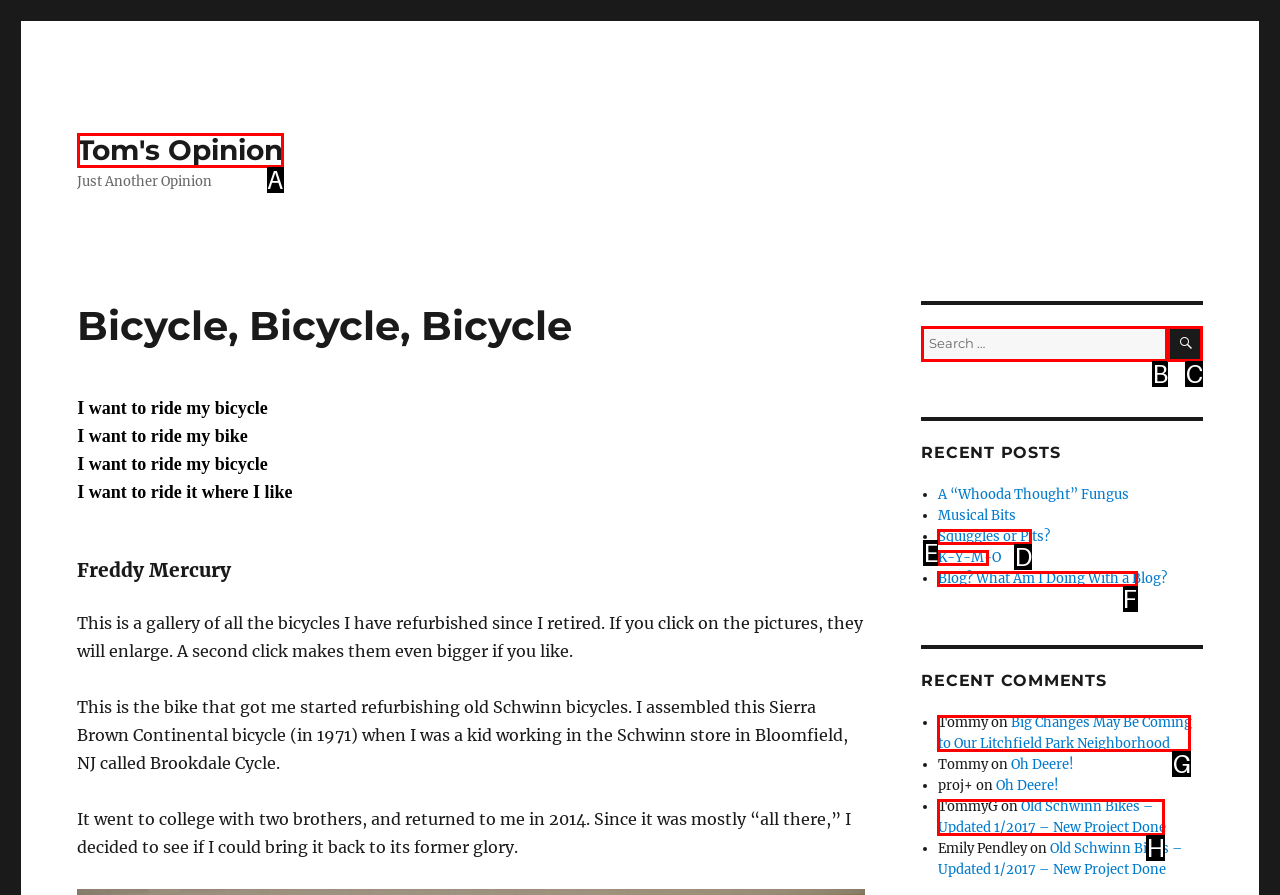Determine which option aligns with the description: Squiggles or Pits?. Provide the letter of the chosen option directly.

D